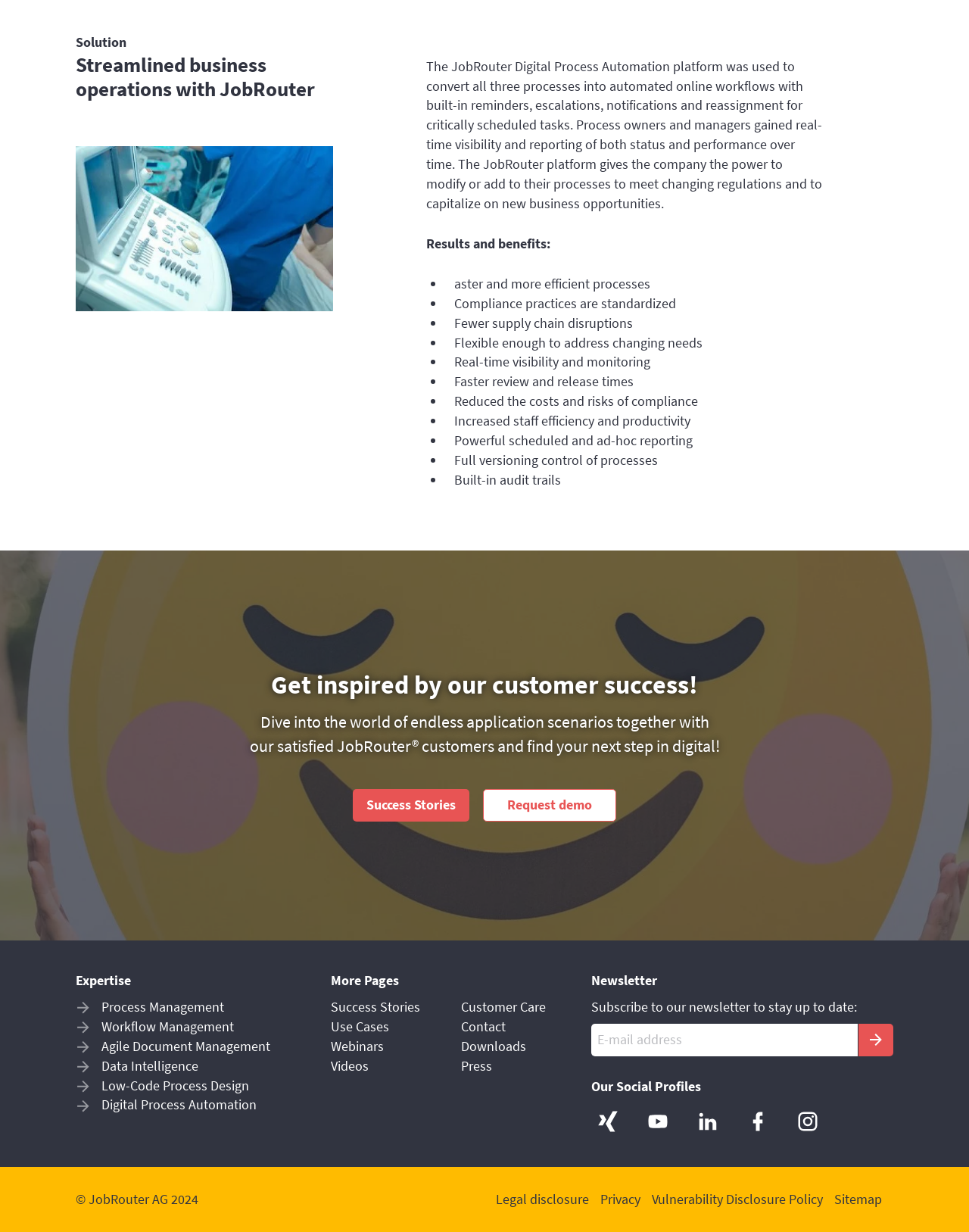What is the name of the digital process automation platform?
Examine the image and provide an in-depth answer to the question.

The name of the digital process automation platform is JobRouter, which is mentioned in the heading 'Streamlined business operations with JobRouter'.